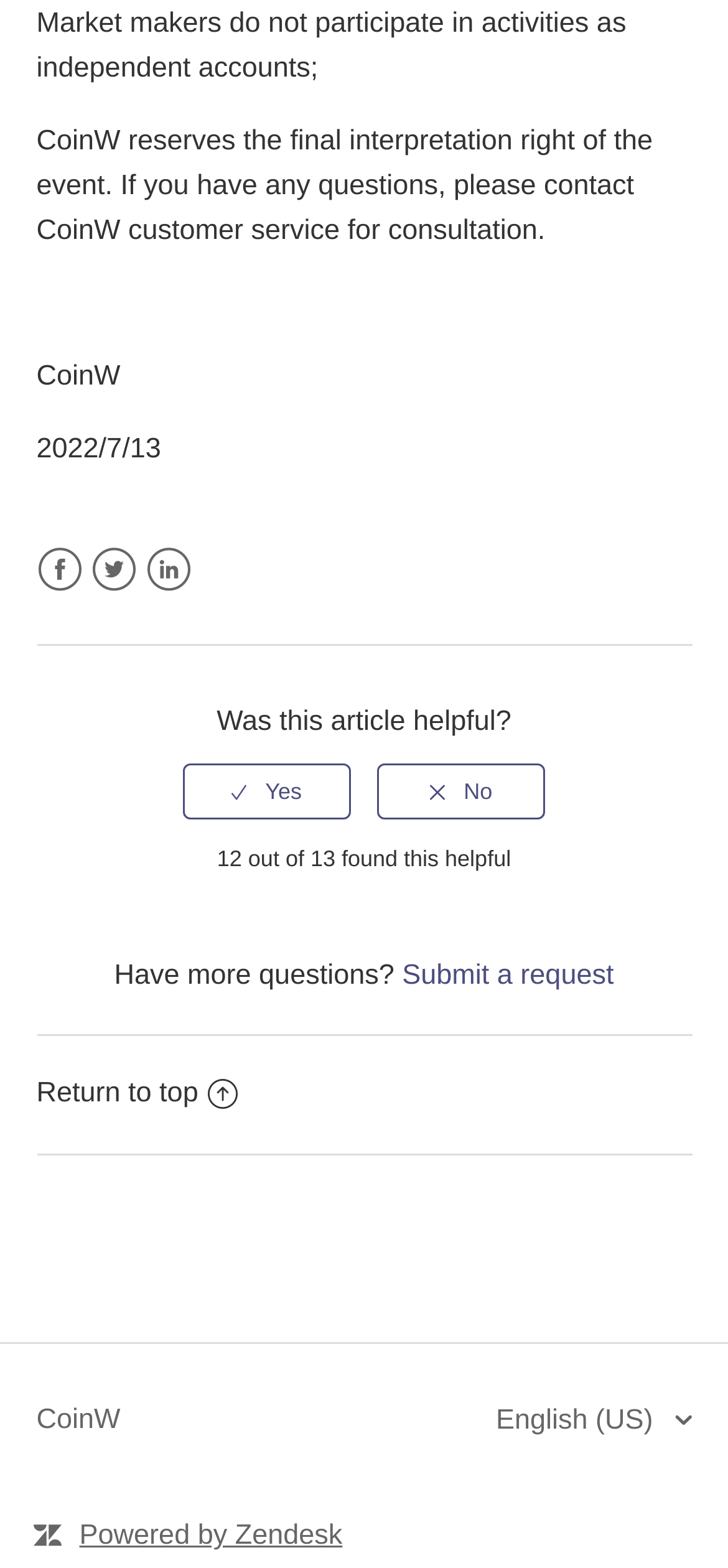What is the language currently selected on the webpage?
Give a detailed response to the question by analyzing the screenshot.

The language selection button in the footer indicates that the currently selected language is 'English (US)', suggesting that the webpage is currently displaying content in American English.